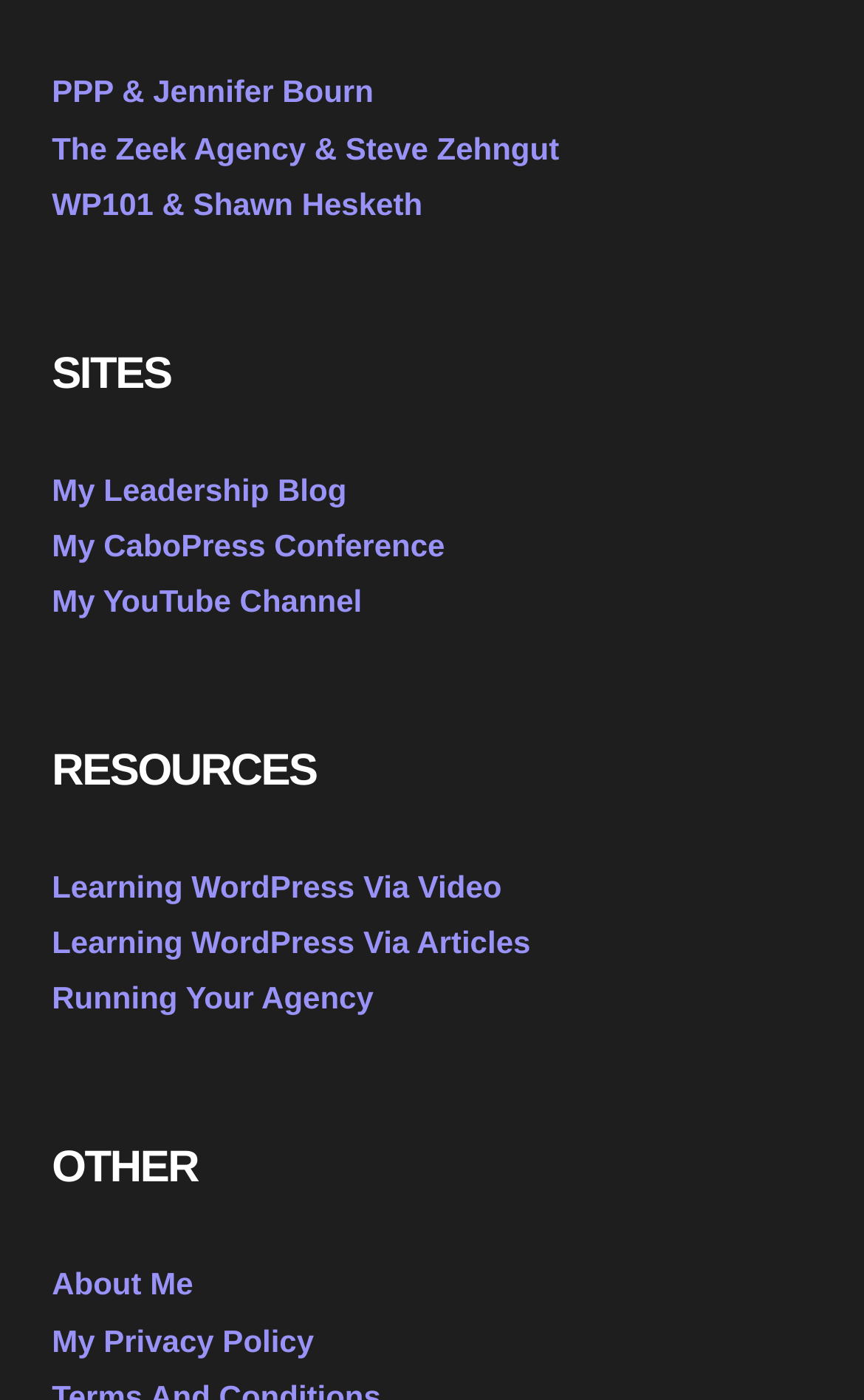Answer the following inquiry with a single word or phrase:
How many headings are on this webpage?

3